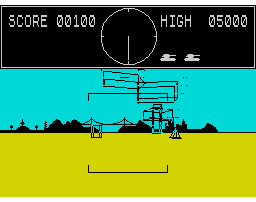What is the high score in the game?
Craft a detailed and extensive response to the question.

The high score of 50,000 is displayed above the current score, setting a competitive tone for players and encouraging them to strive for a higher score.